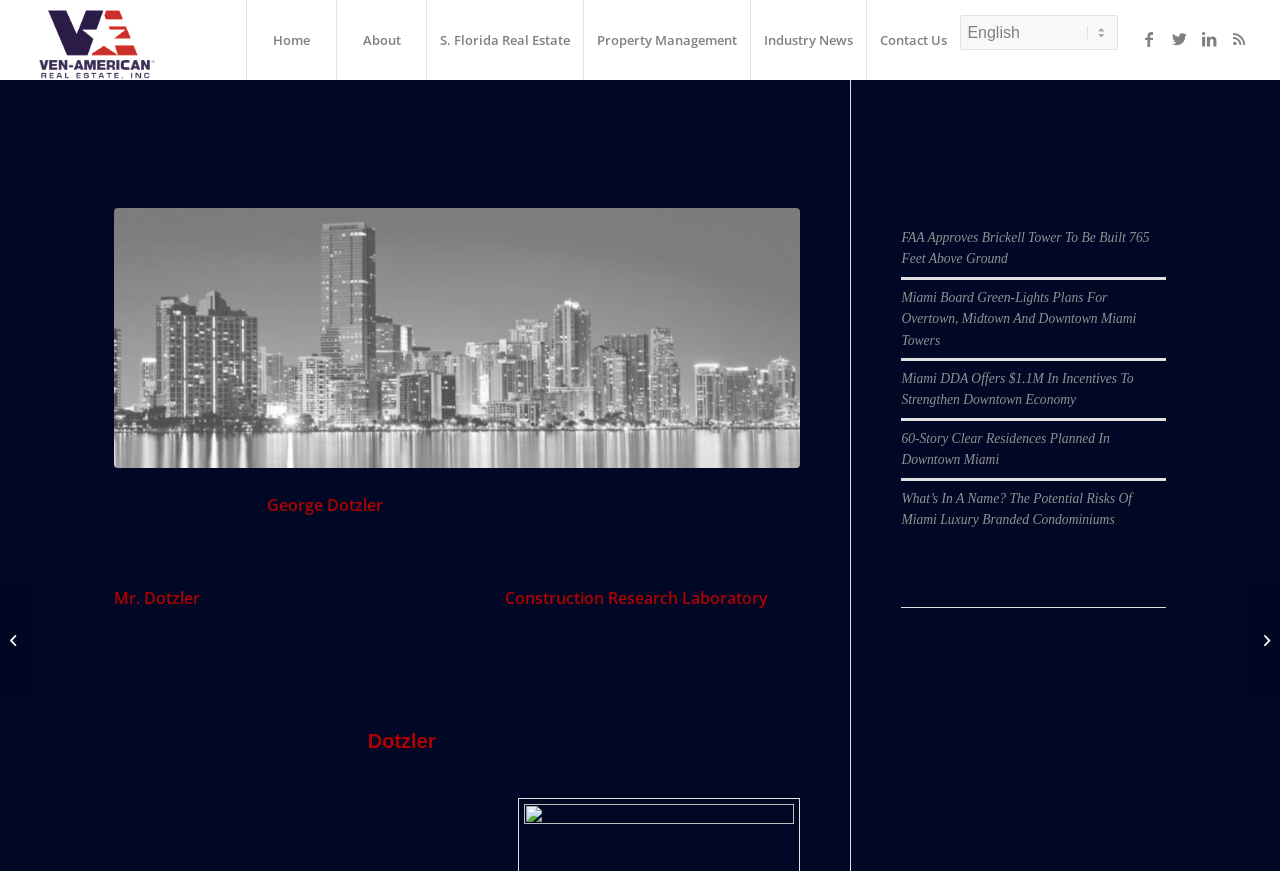Identify the bounding box coordinates for the element that needs to be clicked to fulfill this instruction: "Visit the Facebook page". Provide the coordinates in the format of four float numbers between 0 and 1: [left, top, right, bottom].

[0.886, 0.028, 0.91, 0.062]